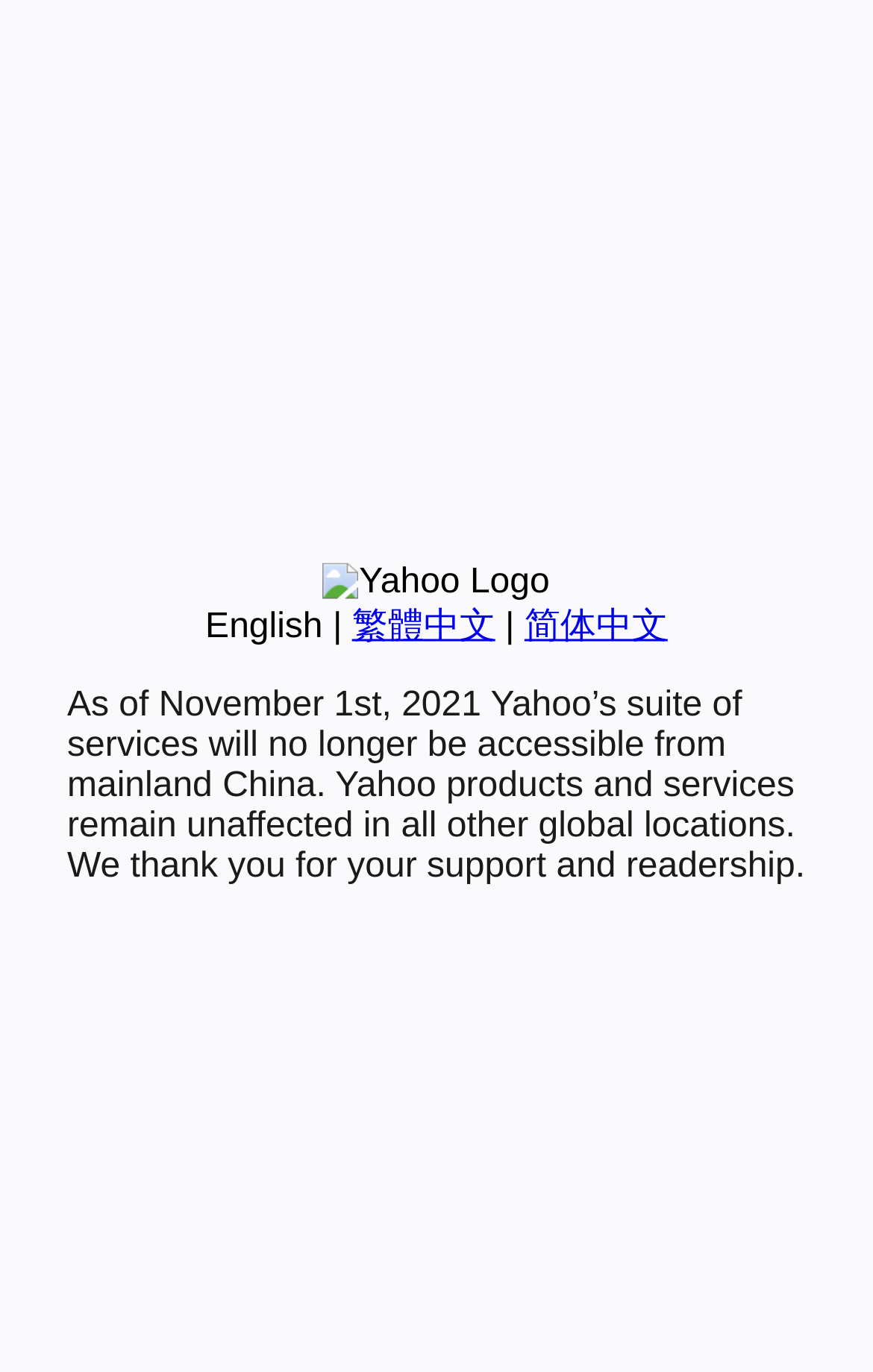Determine the bounding box coordinates (top-left x, top-left y, bottom-right x, bottom-right y) of the UI element described in the following text: 简体中文

[0.601, 0.443, 0.765, 0.471]